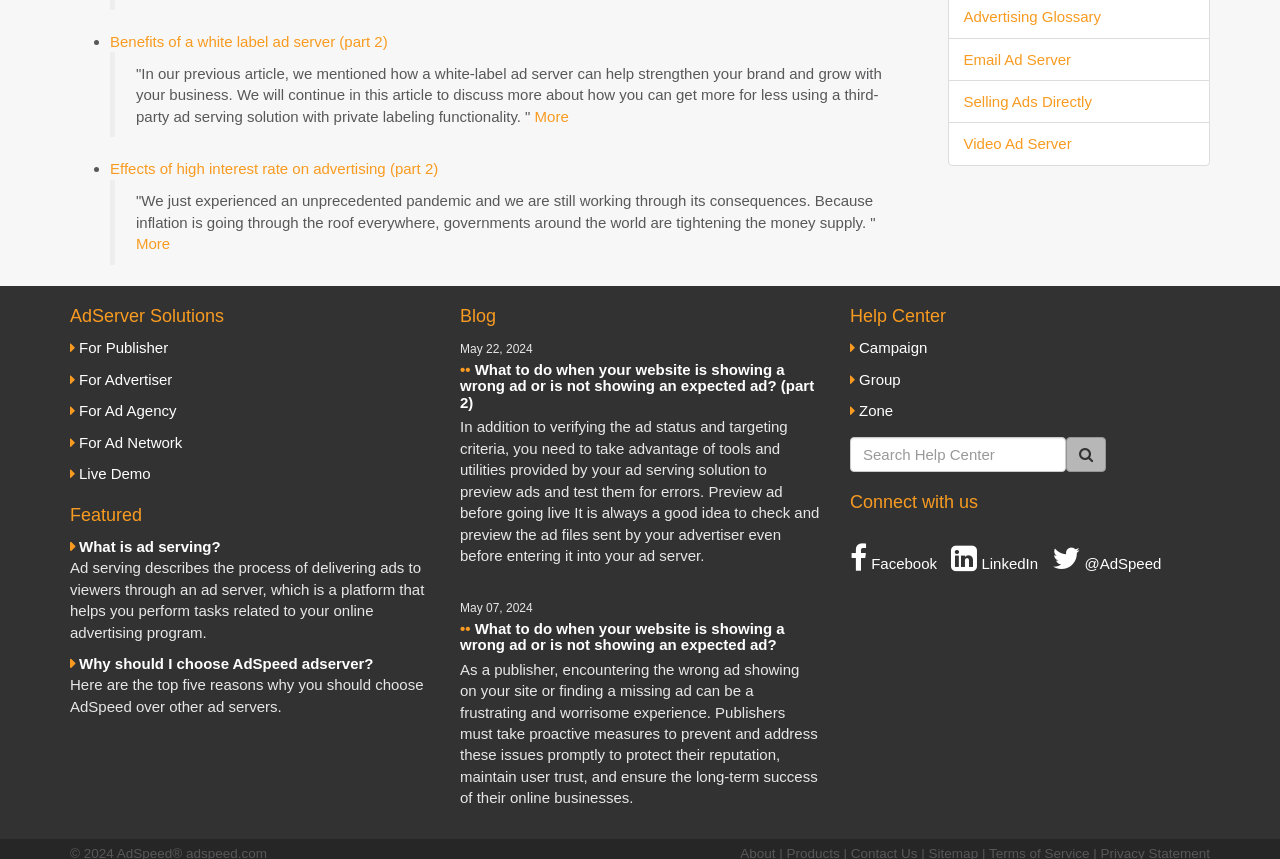Please look at the image and answer the question with a detailed explanation: What is the purpose of the 'Search Help Center' textbox?

The 'Search Help Center' textbox is located in the 'Help Center' section of the footer, and it allows users to search for specific help topics or keywords related to ad serving and the AdSpeed platform.